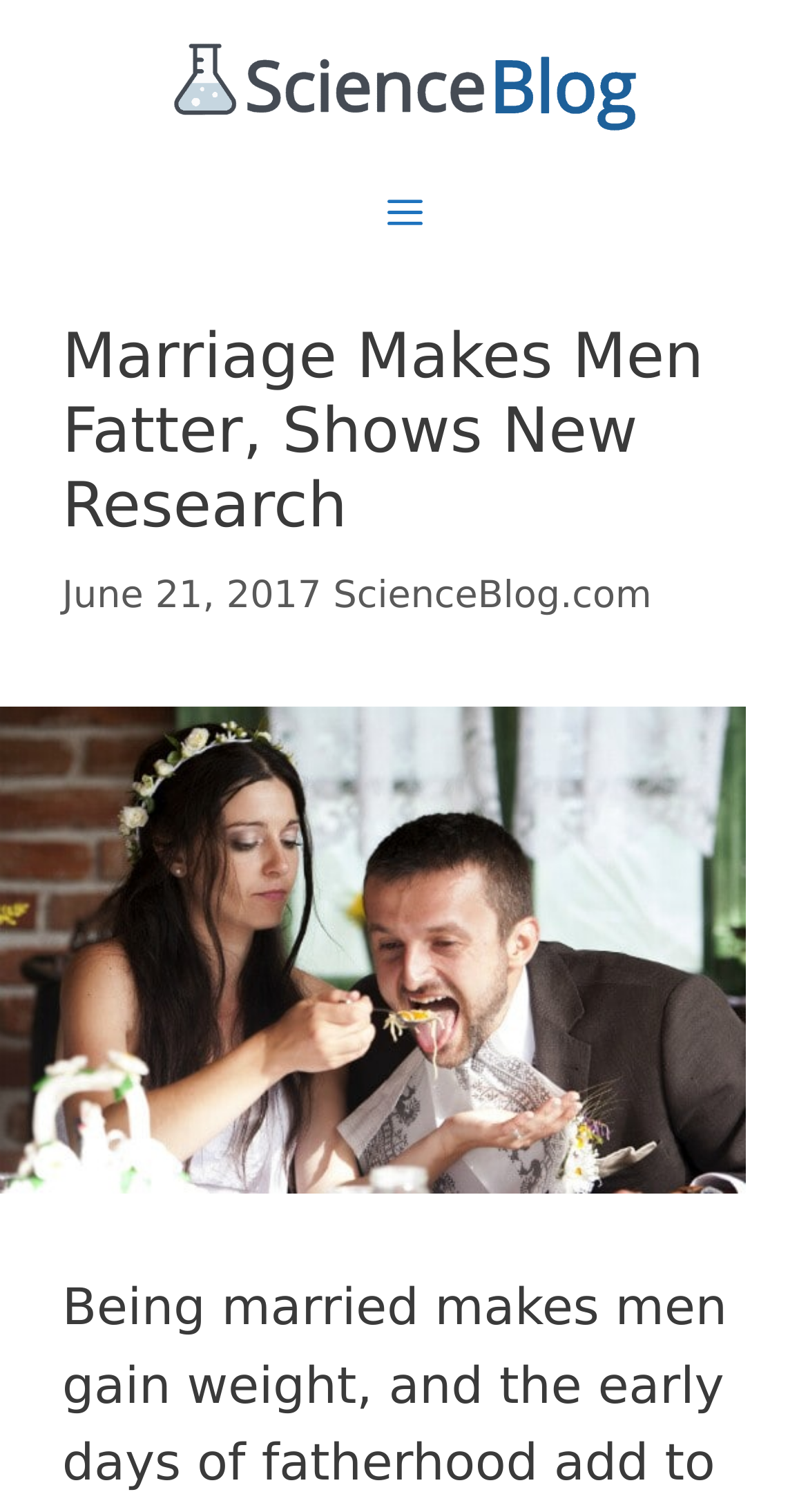What is the name of the website?
Please ensure your answer to the question is detailed and covers all necessary aspects.

I determined the name of the website by looking at the banner element at the top of the page, which contains a link with the text 'ScienceBlog.com'.